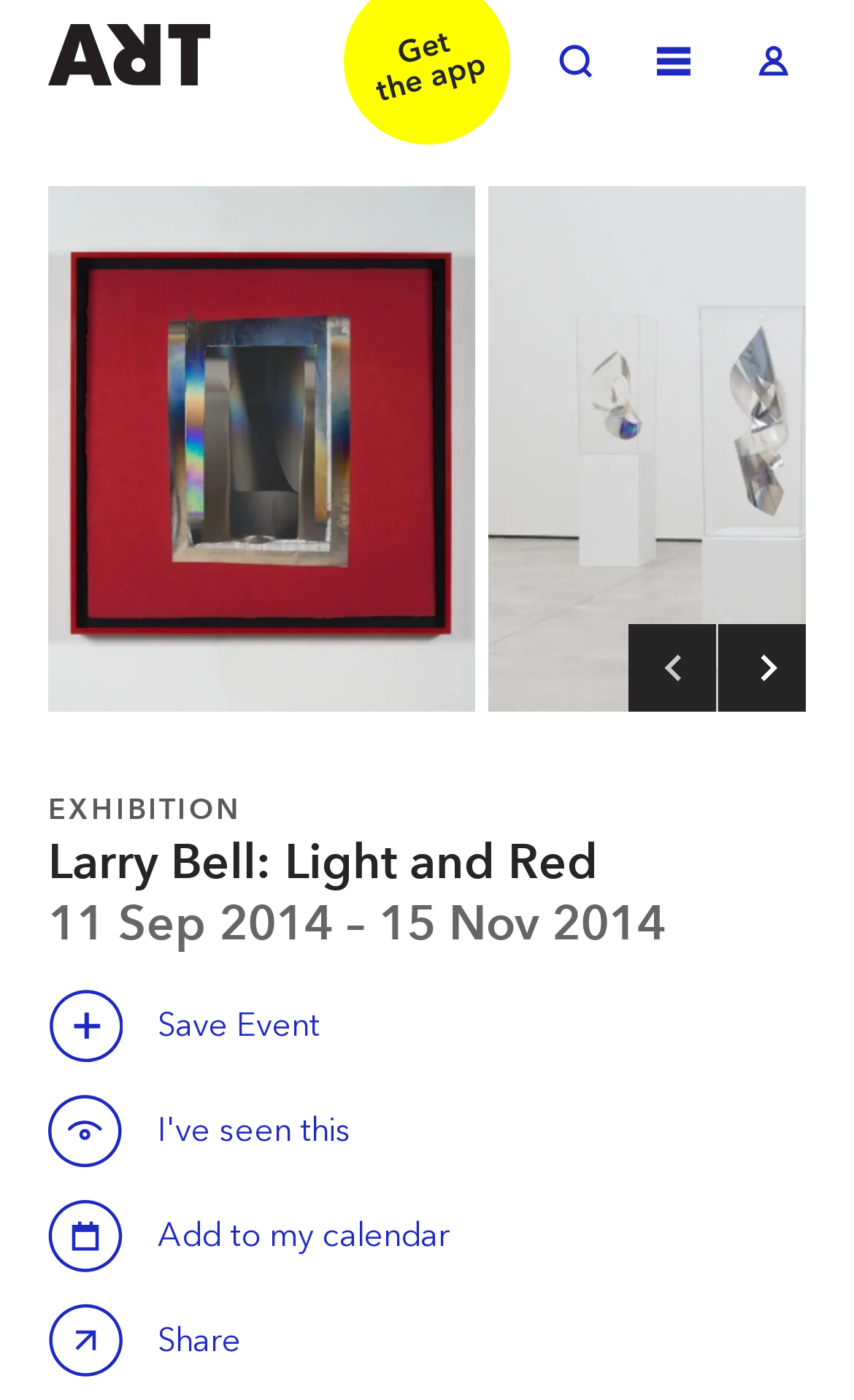Specify the bounding box coordinates of the element's region that should be clicked to achieve the following instruction: "Zoom in". The bounding box coordinates consist of four float numbers between 0 and 1, in the format [left, top, right, bottom].

[0.056, 0.133, 0.556, 0.508]